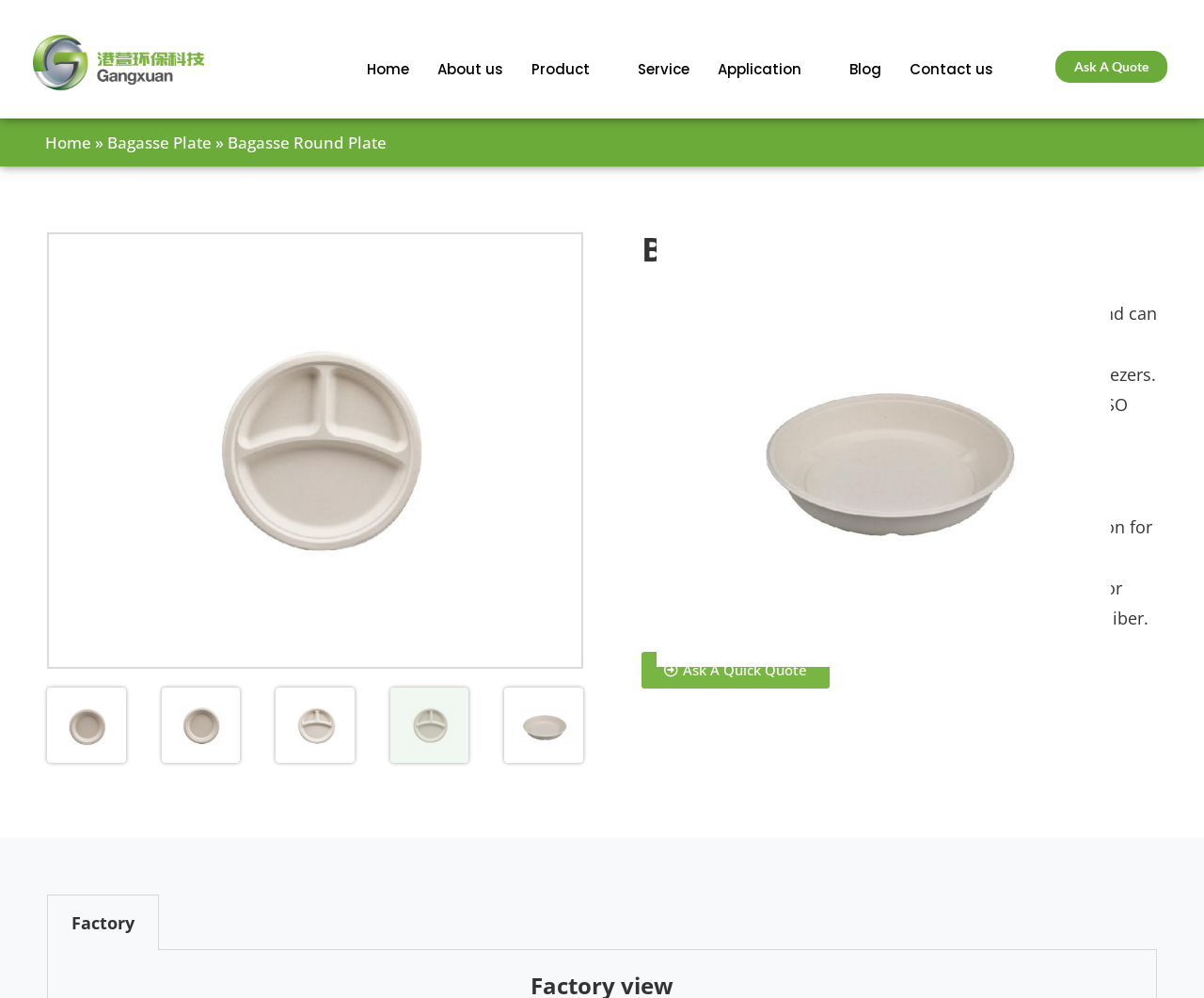Can you identify the bounding box coordinates of the clickable region needed to carry out this instruction: 'Click Post Comment'? The coordinates should be four float numbers within the range of 0 to 1, stated as [left, top, right, bottom].

None